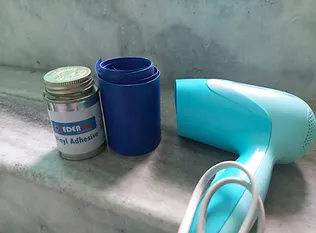Create an extensive and detailed description of the image.

The image showcases essential items for repairing PVC fabrics. To the left, there is a sealed container of vinyl adhesive labeled 'EDER,' known for its strong bonding capabilities with PVC coated materials. Next to it, a cylindrical blue object likely serves as a roll of PVC material or a related accessory essential for repairs. Complementing these items is a light blue hairdryer, which is commonly used in the repair process to activate the adhesive and ensure a robust bond. This setup is ideal for anyone looking to efficiently repair or maintain vinyl materials, as highlighted in the accompanying information about a comprehensive repairing kit designed for PVC coated fabric and TPU.